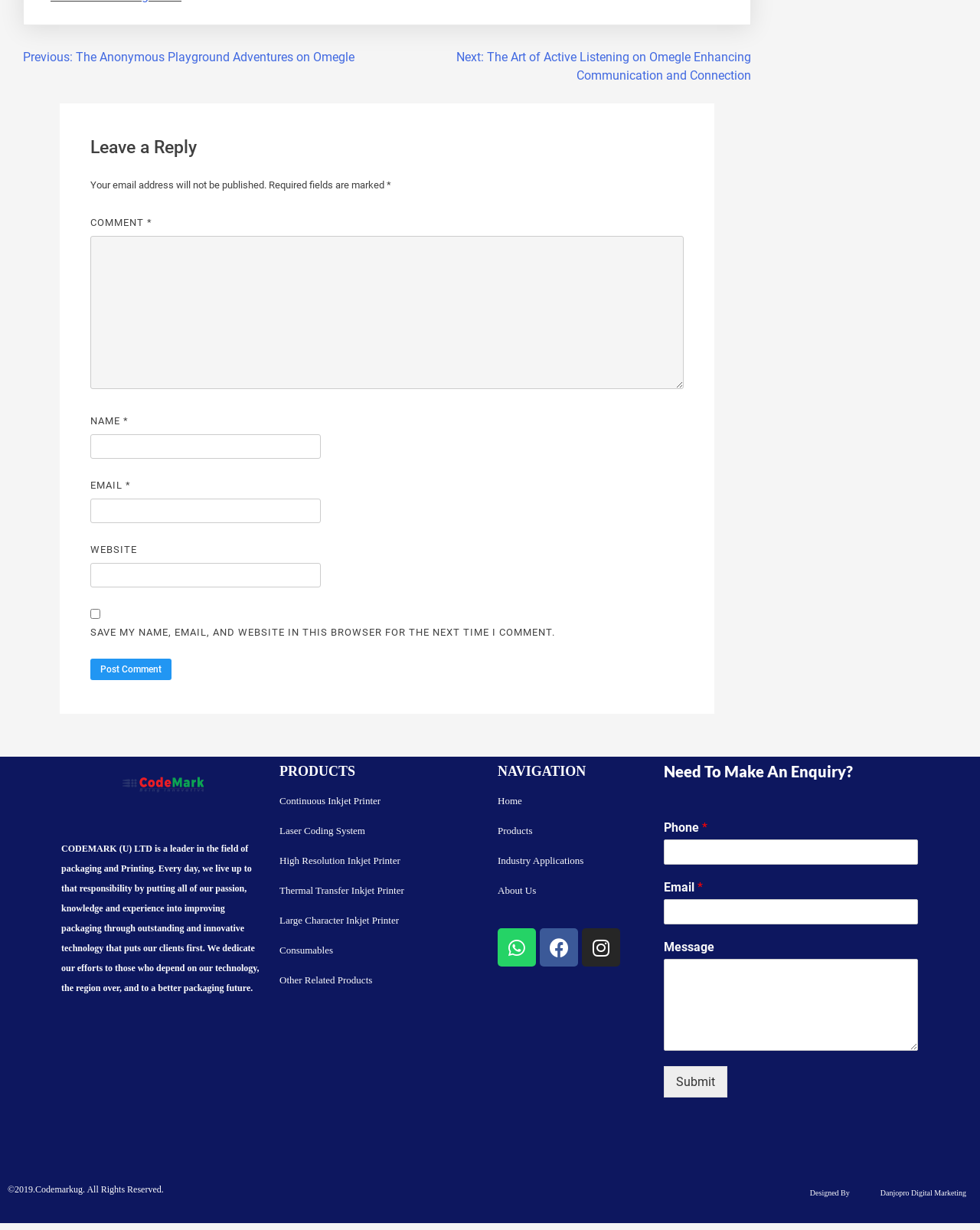Provide the bounding box coordinates for the UI element that is described by this text: "parent_node: Email * name="wpforms[fields][1]"". The coordinates should be in the form of four float numbers between 0 and 1: [left, top, right, bottom].

[0.677, 0.731, 0.937, 0.751]